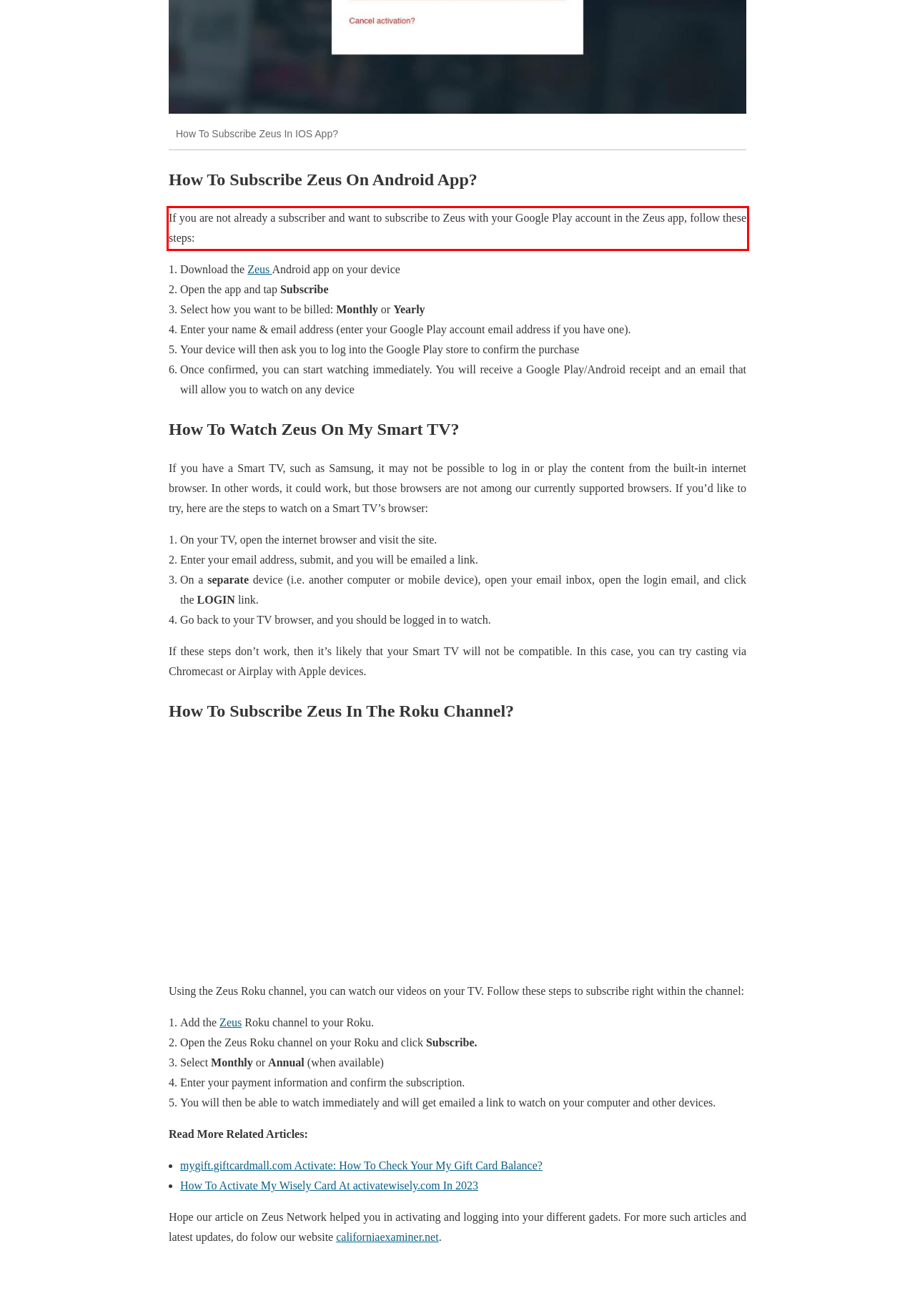You have a webpage screenshot with a red rectangle surrounding a UI element. Extract the text content from within this red bounding box.

If you are not already a subscriber and want to subscribe to Zeus with your Google Play account in the Zeus app, follow these steps: